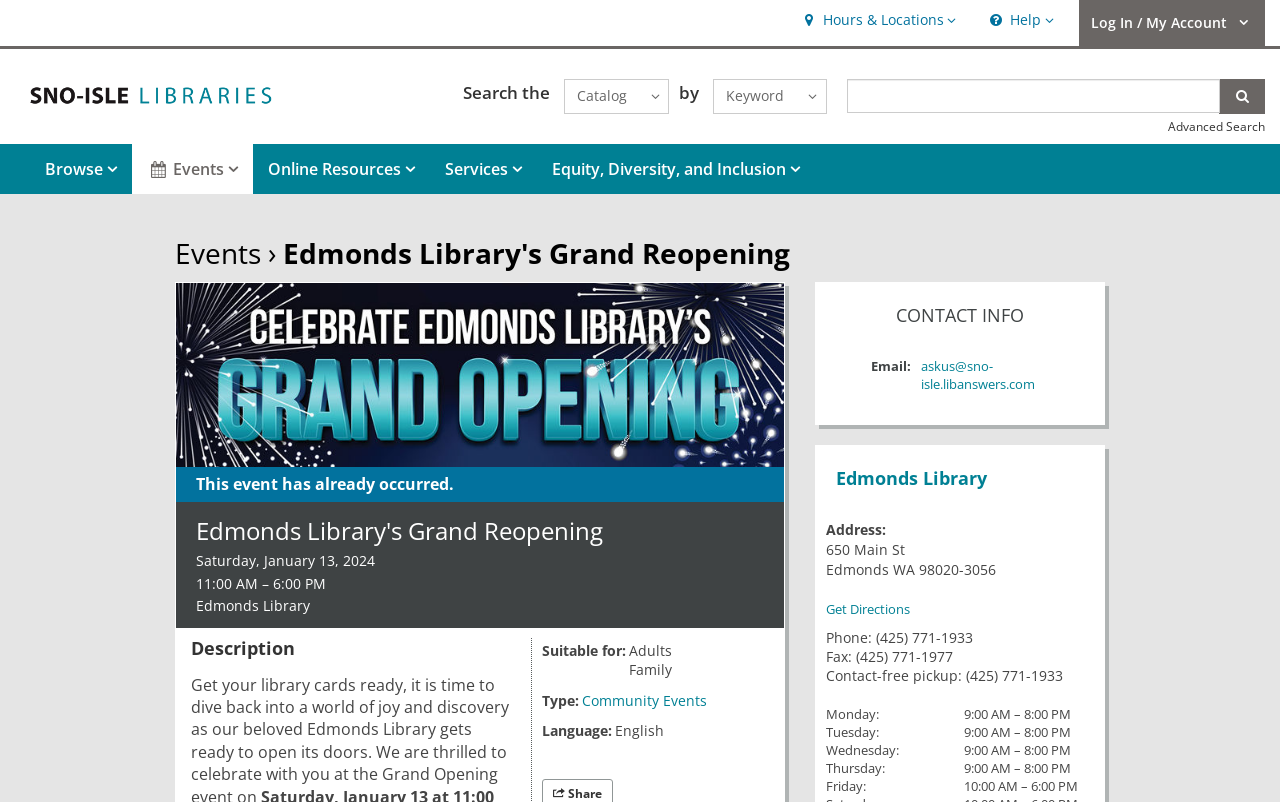What is the phone number of Edmonds Library?
Using the picture, provide a one-word or short phrase answer.

(425) 771-1933